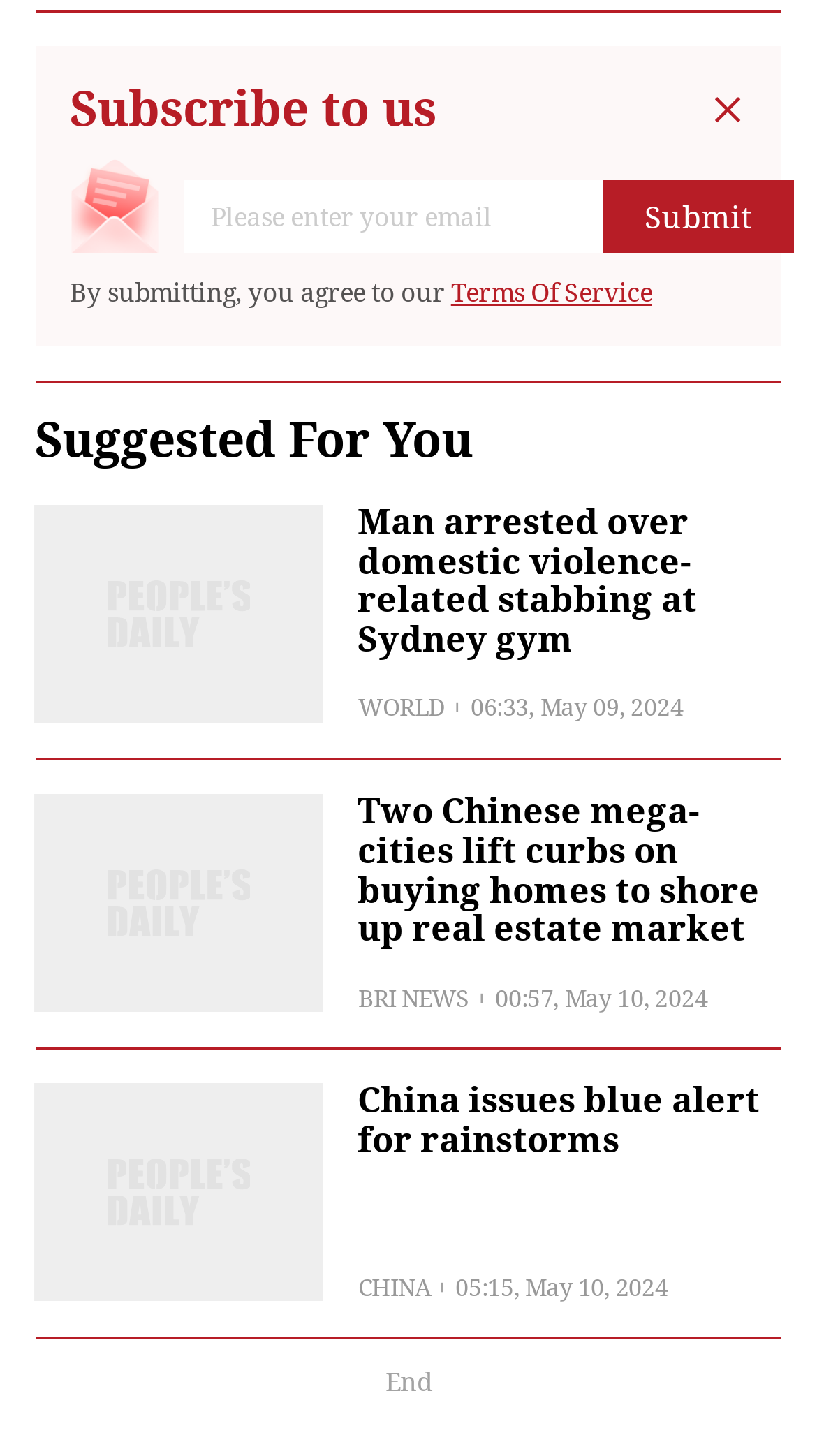Use a single word or phrase to answer the question: 
What category is the first news article under?

WORLD